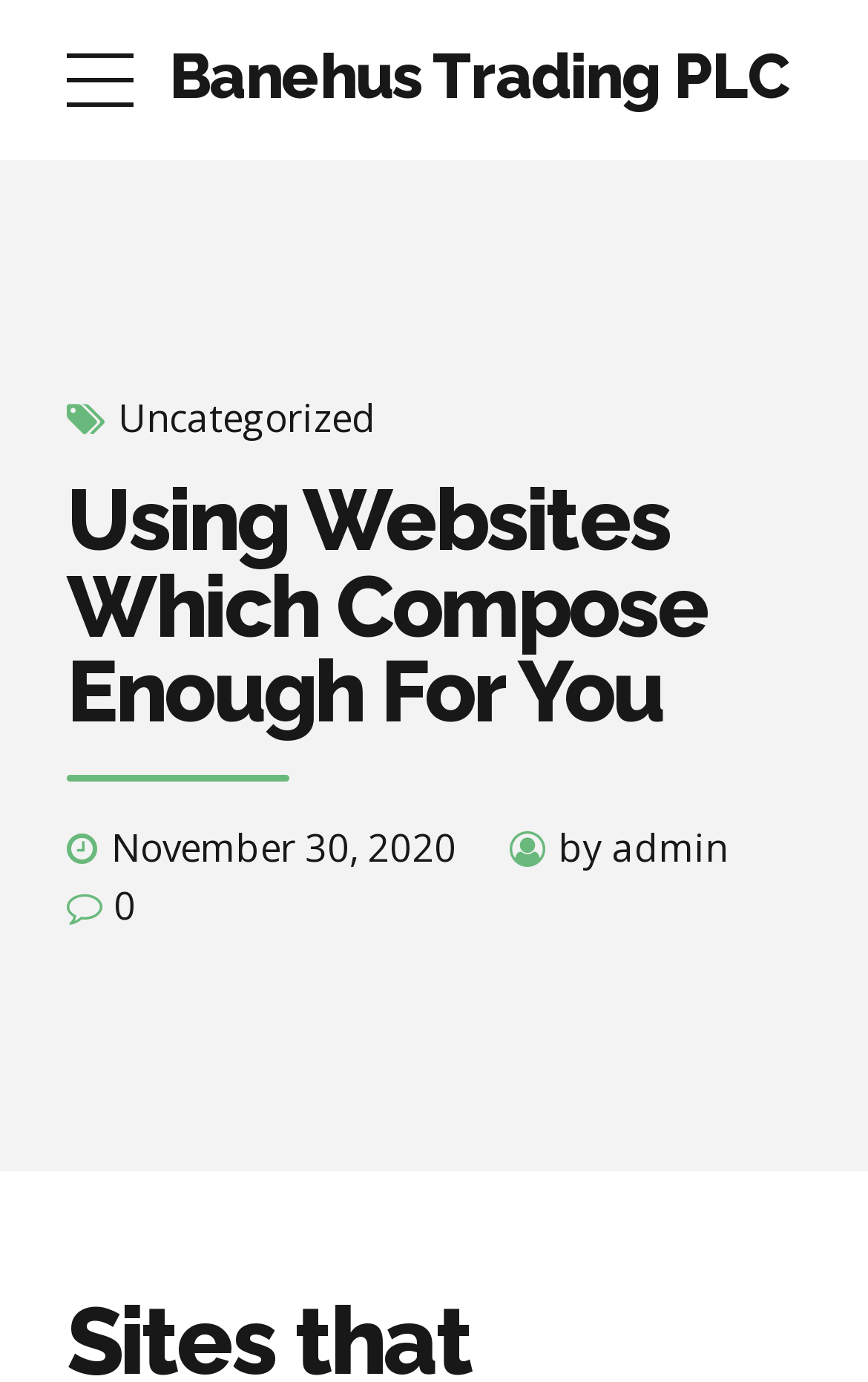Refer to the element description 0 and identify the corresponding bounding box in the screenshot. Format the coordinates as (top-left x, top-left y, bottom-right x, bottom-right y) with values in the range of 0 to 1.

[0.077, 0.635, 0.156, 0.678]